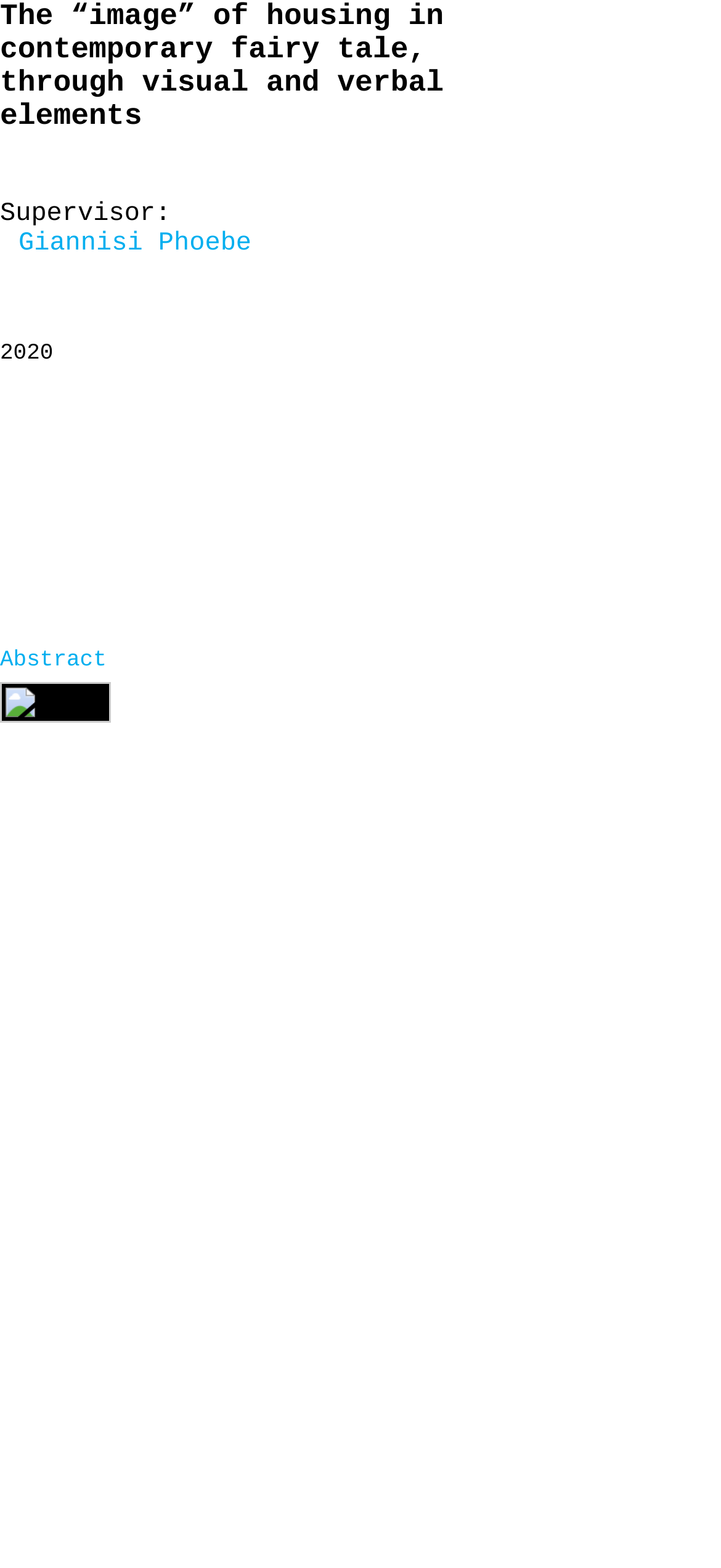Please study the image and answer the question comprehensively:
What is the topic of the project?

Based on the static text 'The “image” of housing in contemporary fairy tale, through visual and verbal elements' at the top of the page, it can be inferred that the project is about the representation of housing in contemporary fairy tales.